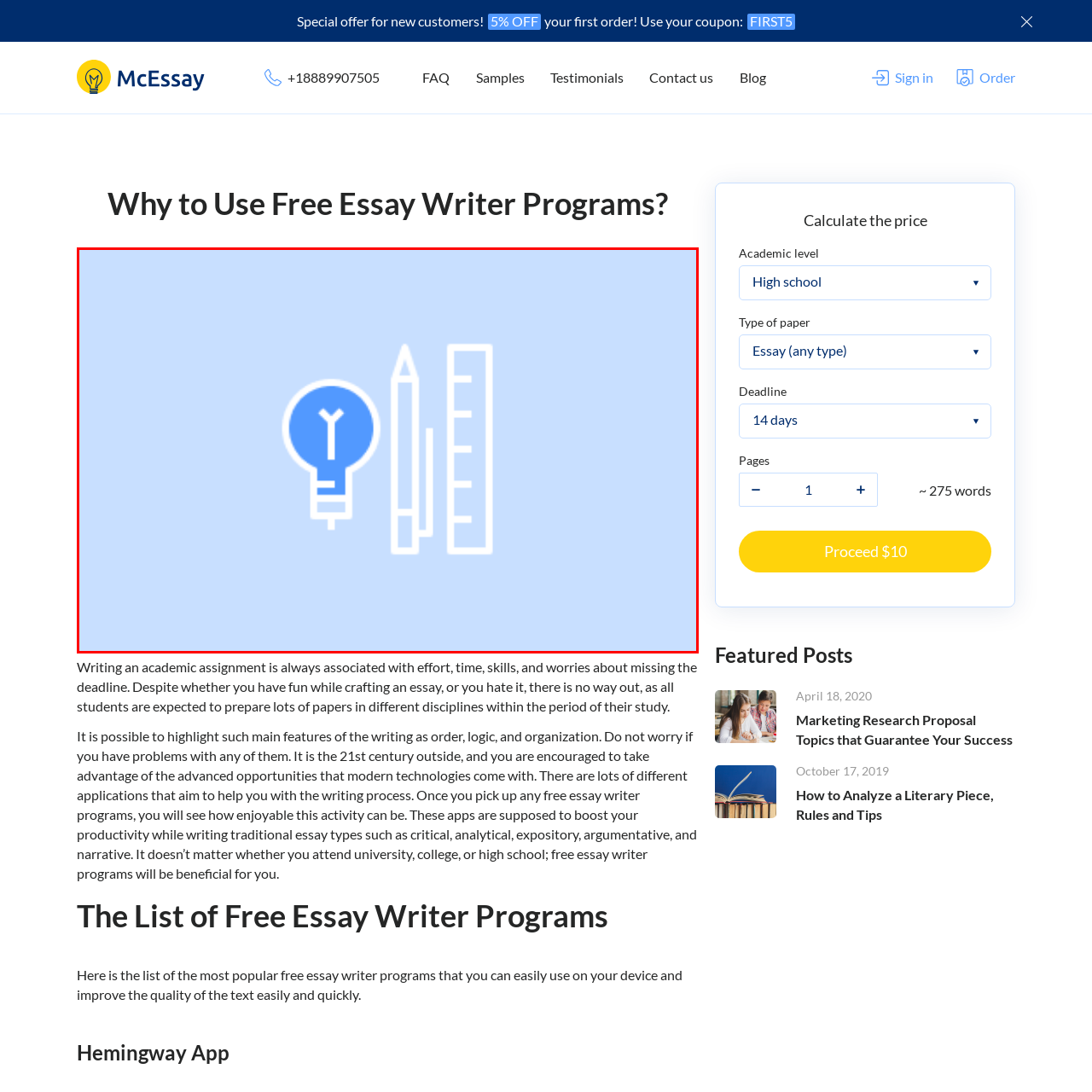What does the circular blue icon represent? Analyze the image within the red bounding box and give a one-word or short-phrase response.

Creativity and enlightenment